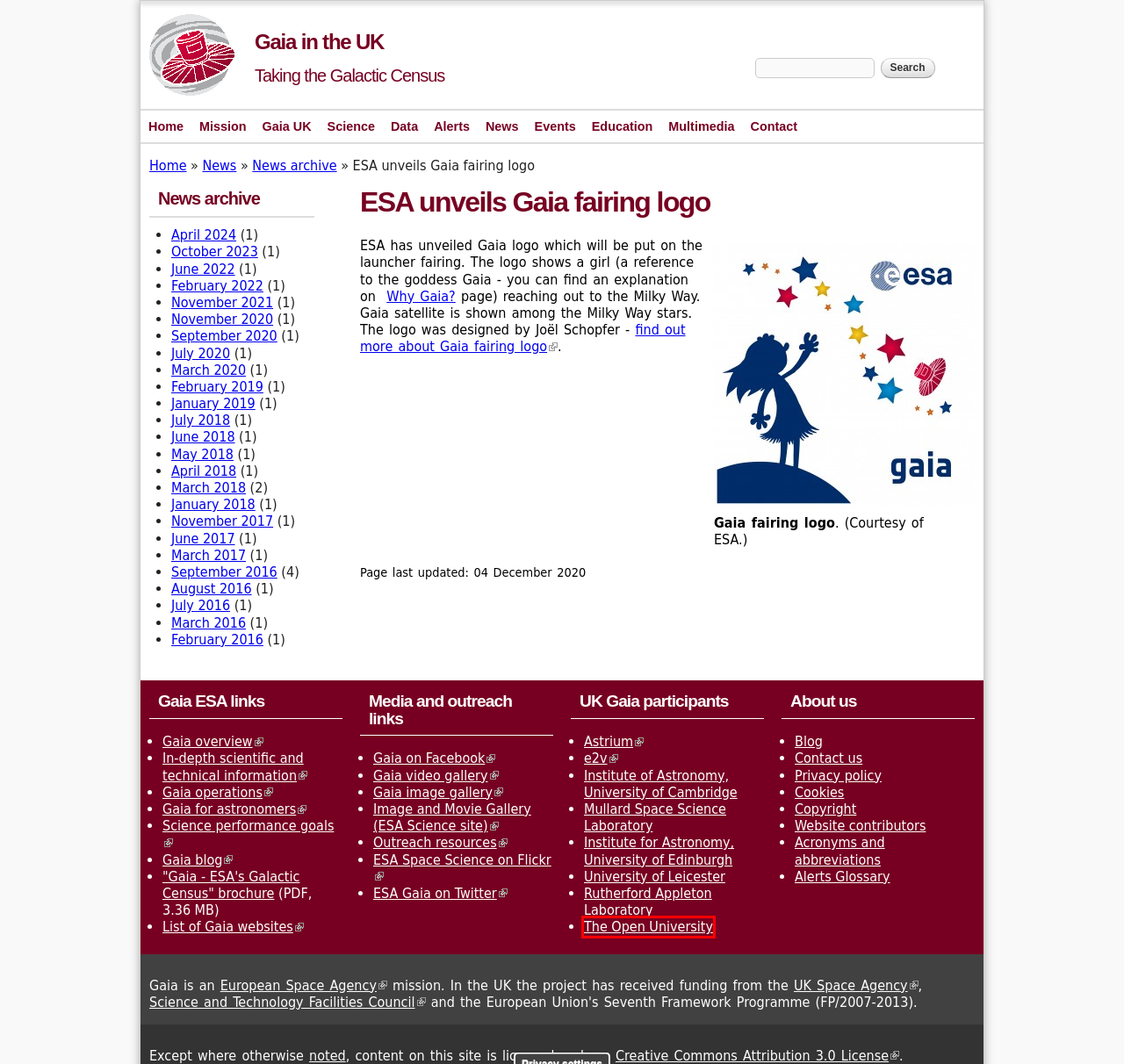Given a webpage screenshot with a red bounding box around a UI element, choose the webpage description that best matches the new webpage after clicking the element within the bounding box. Here are the candidates:
A. Media Gallery - Gaia - Cosmos
B. CEI (Centre for Electronic Imaging) |
C. Links - Gaia - Cosmos
D. The story of our fairing logo – Gaia blog
E. Space Technology 'Made in UK' | Airbus
F. ESA Science & Technology - Outreach Resources
G. ESA Gaia Science Community - Gaia - Cosmos
H. CC BY 3.0 Deed | Attribution 3.0 Unported
 | Creative Commons

B